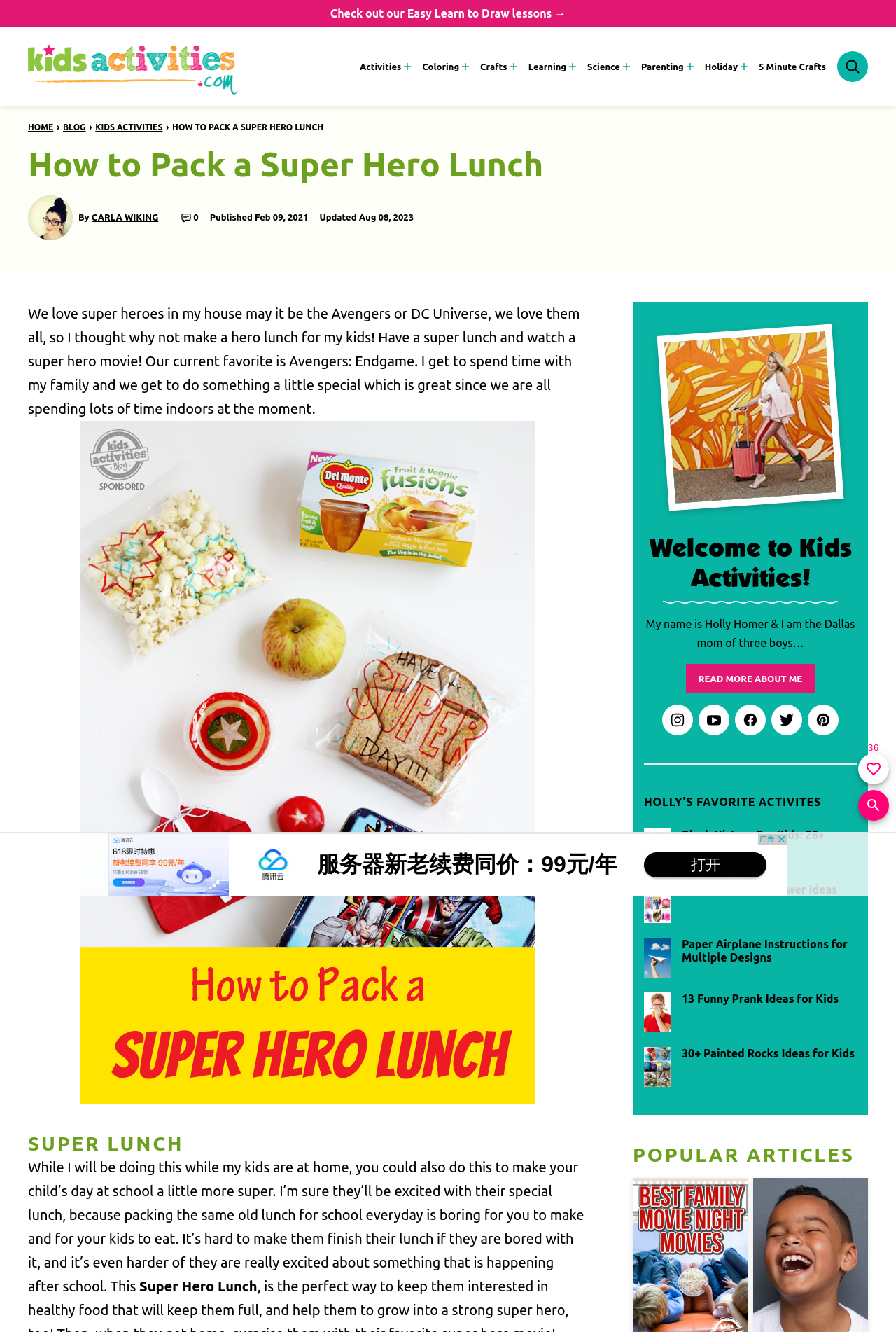Locate the bounding box coordinates for the element described below: "aria-label="Twitter"". The coordinates must be four float values between 0 and 1, formatted as [left, top, right, bottom].

None